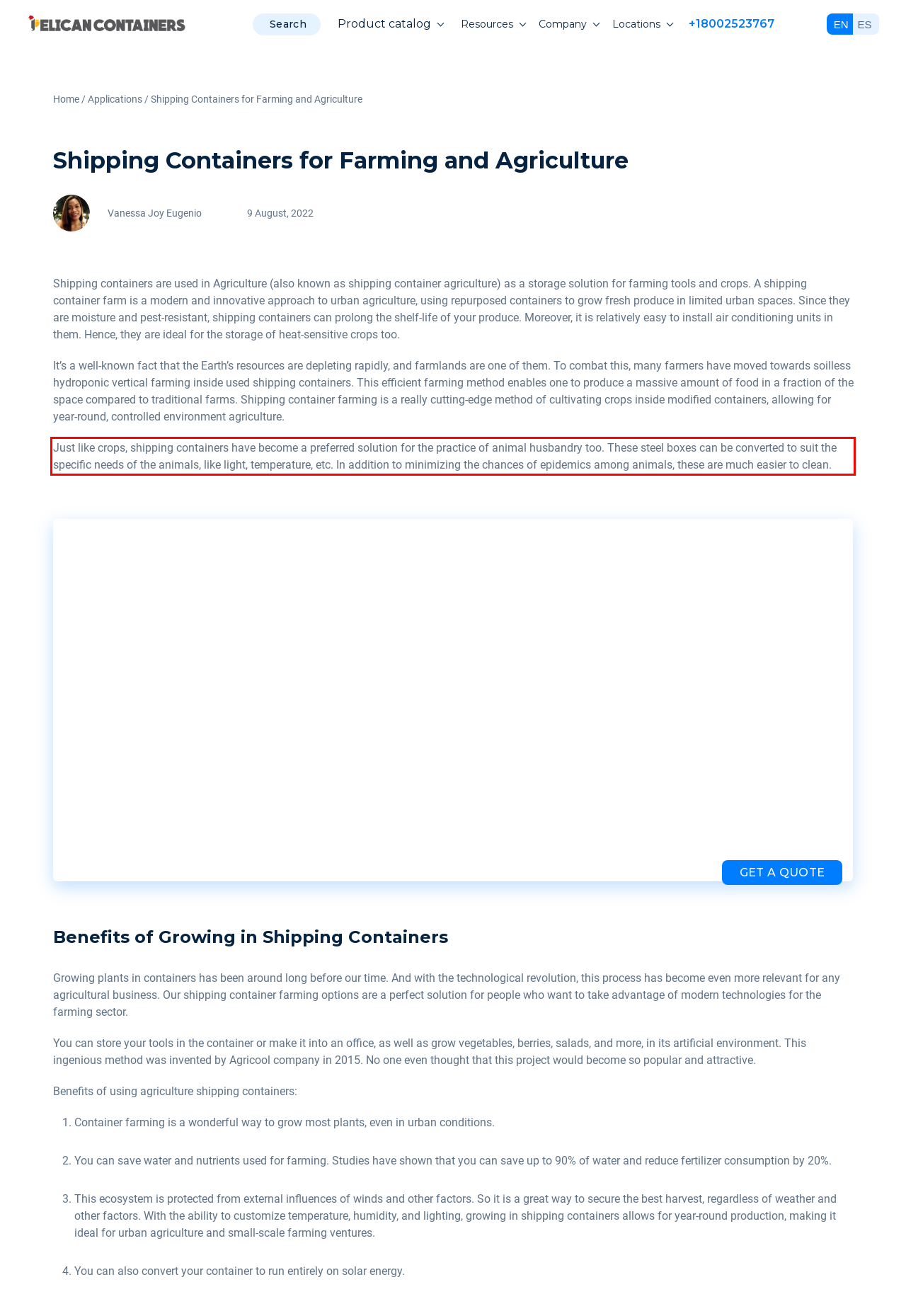You are provided with a screenshot of a webpage that includes a red bounding box. Extract and generate the text content found within the red bounding box.

Just like crops, shipping containers have become a preferred solution for the practice of animal husbandry too. These steel boxes can be converted to suit the specific needs of the animals, like light, temperature, etc. In addition to minimizing the chances of epidemics among animals, these are much easier to clean.